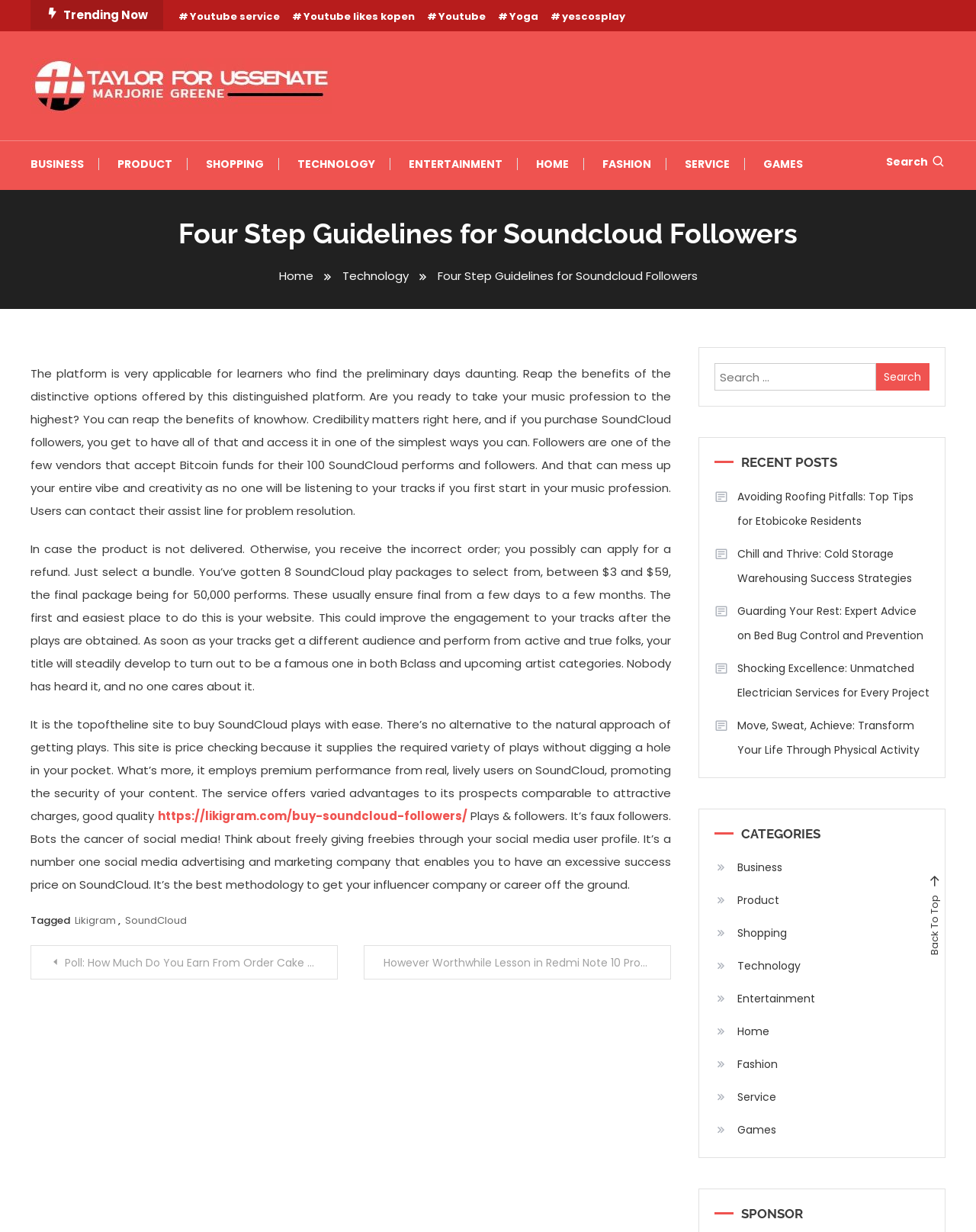What is the name of the author of the article?
Using the image as a reference, give an elaborate response to the question.

I found the author's name by looking at the article section, where it says 'admin' next to the date 'November 13, 2021'.